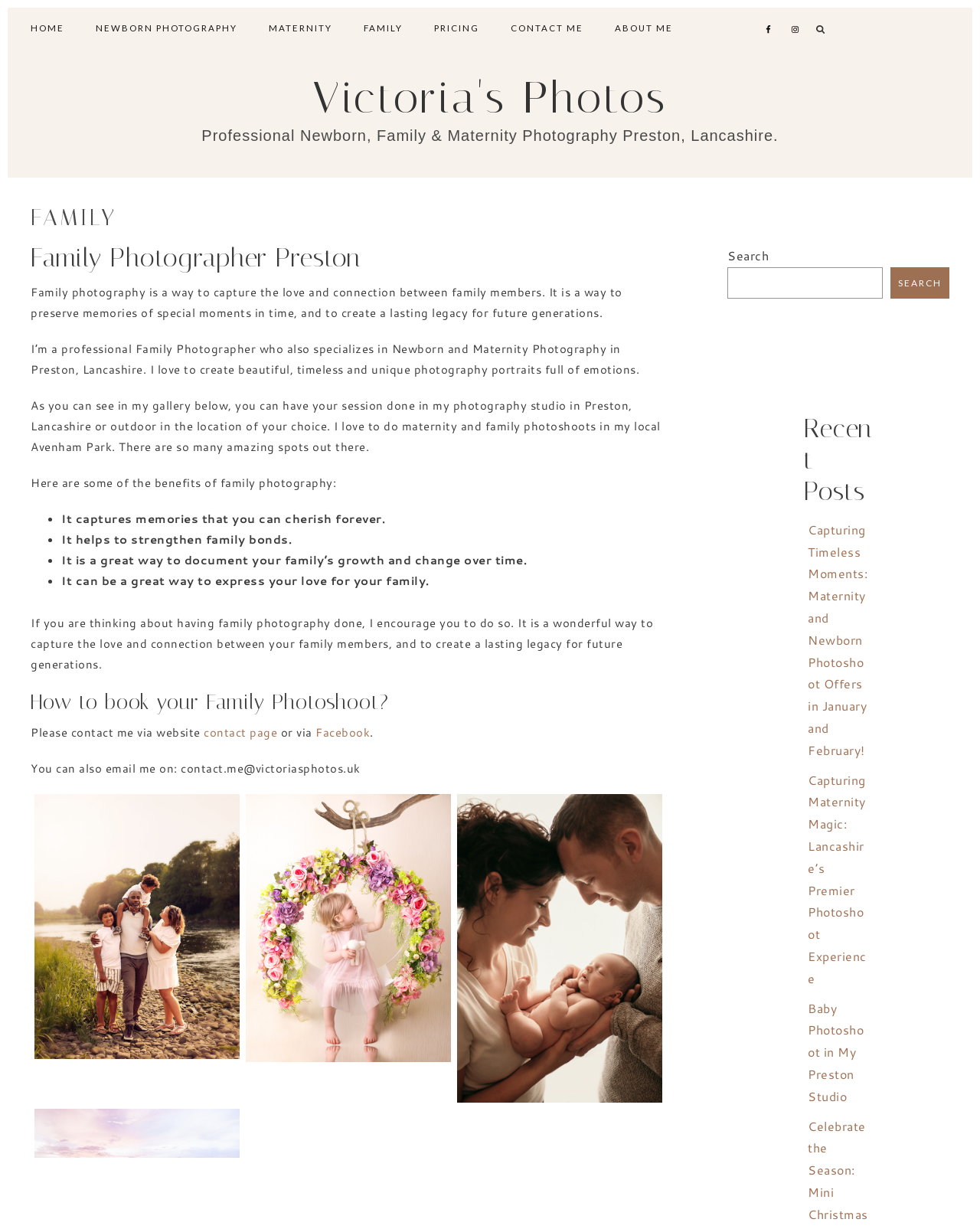Look at the image and give a detailed response to the following question: Where can family photoshoots be done?

According to the webpage, family photoshoots can be done in two locations: Victoria's photography studio in Preston, Lancashire, or outdoor in a location of the client's choice. This information is mentioned in the StaticText element with the text 'As you can see in my gallery below, you can have your session done in my photography studio in Preston, Lancashire or outdoor in the location of your choice.'